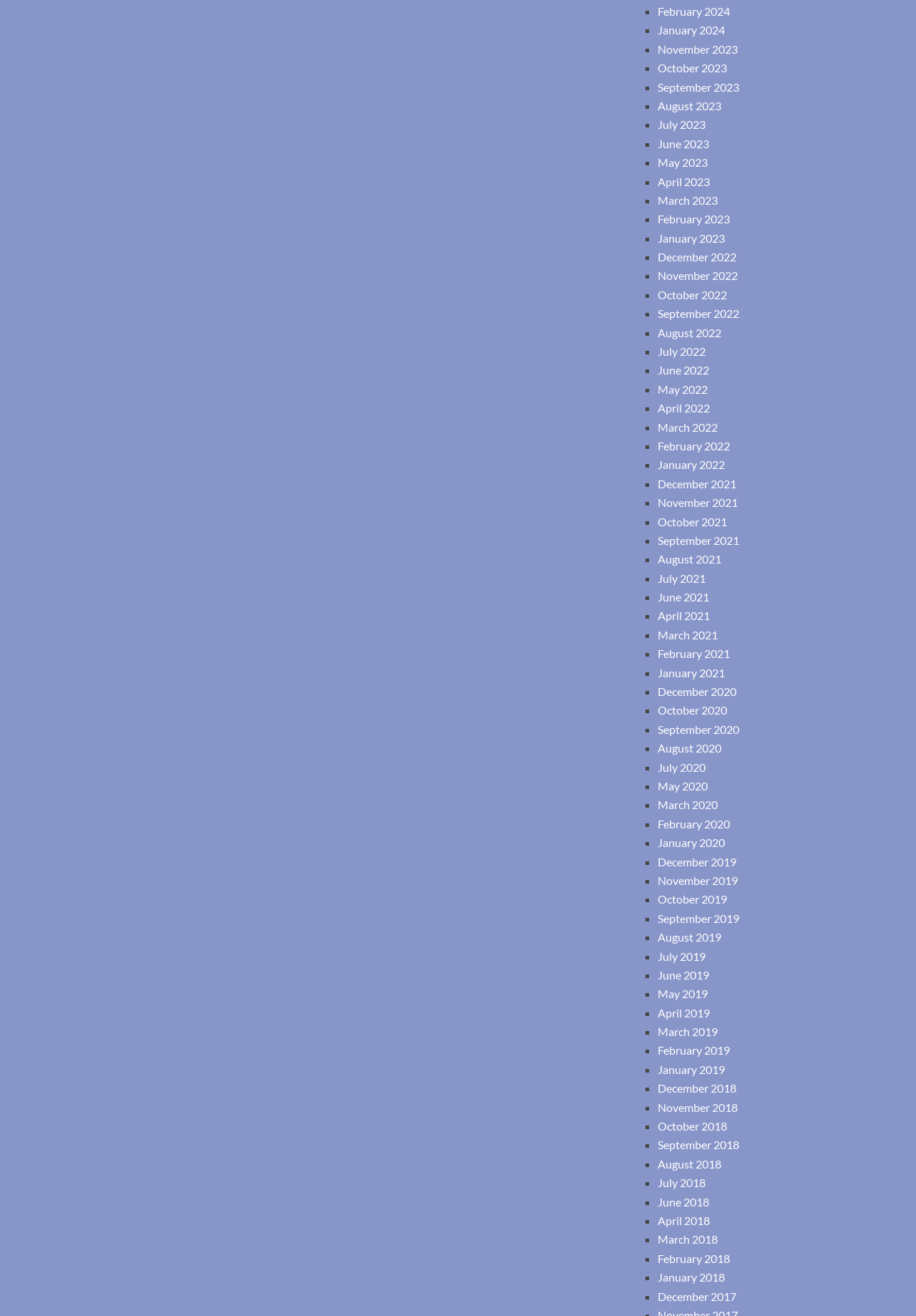What is the earliest month listed?
Please elaborate on the answer to the question with detailed information.

By examining the list of links, I can see that the earliest month listed is December 2020, which is at the bottom of the list.